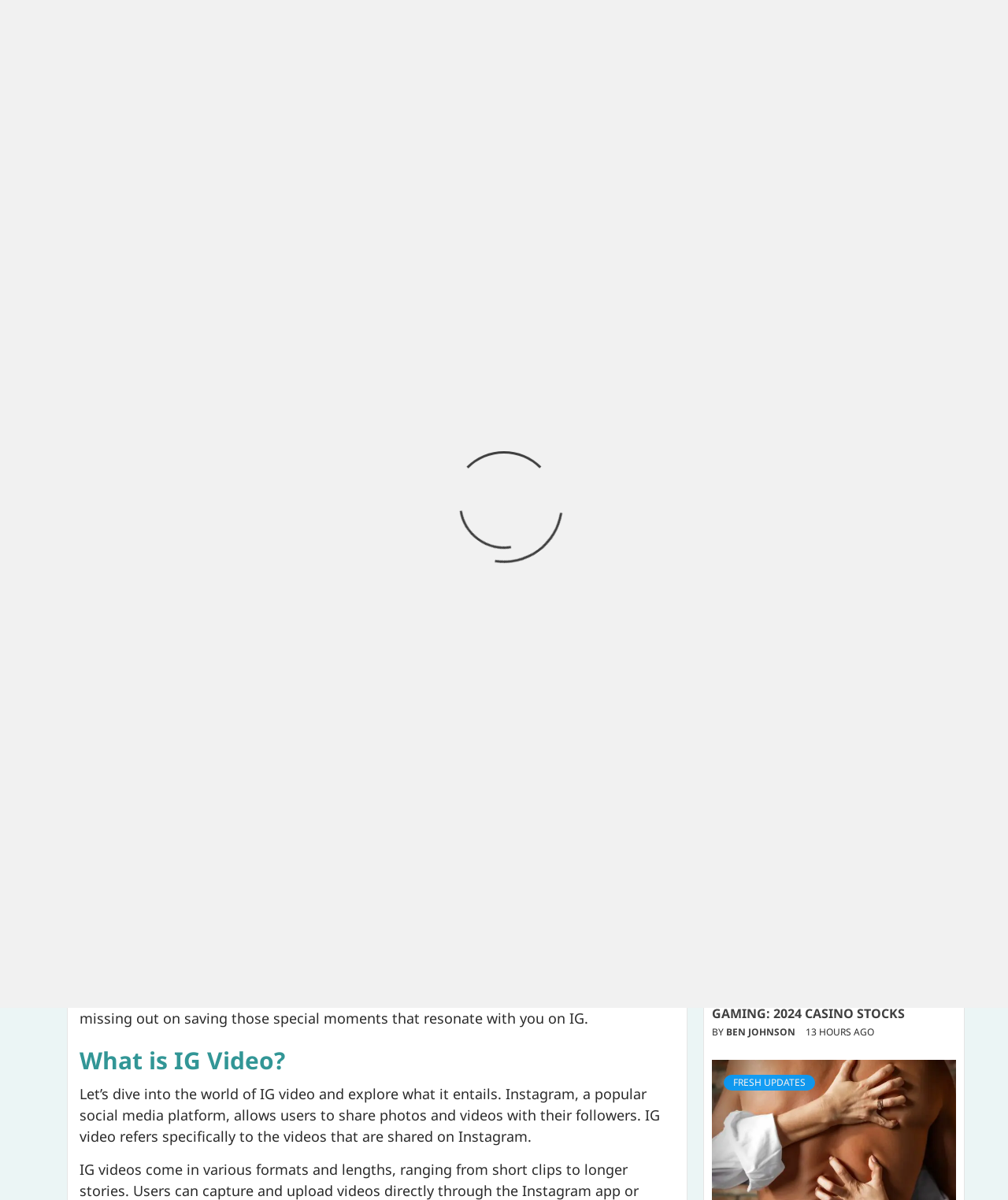Please give a concise answer to this question using a single word or phrase: 
What type of content is displayed below the main article?

Related articles